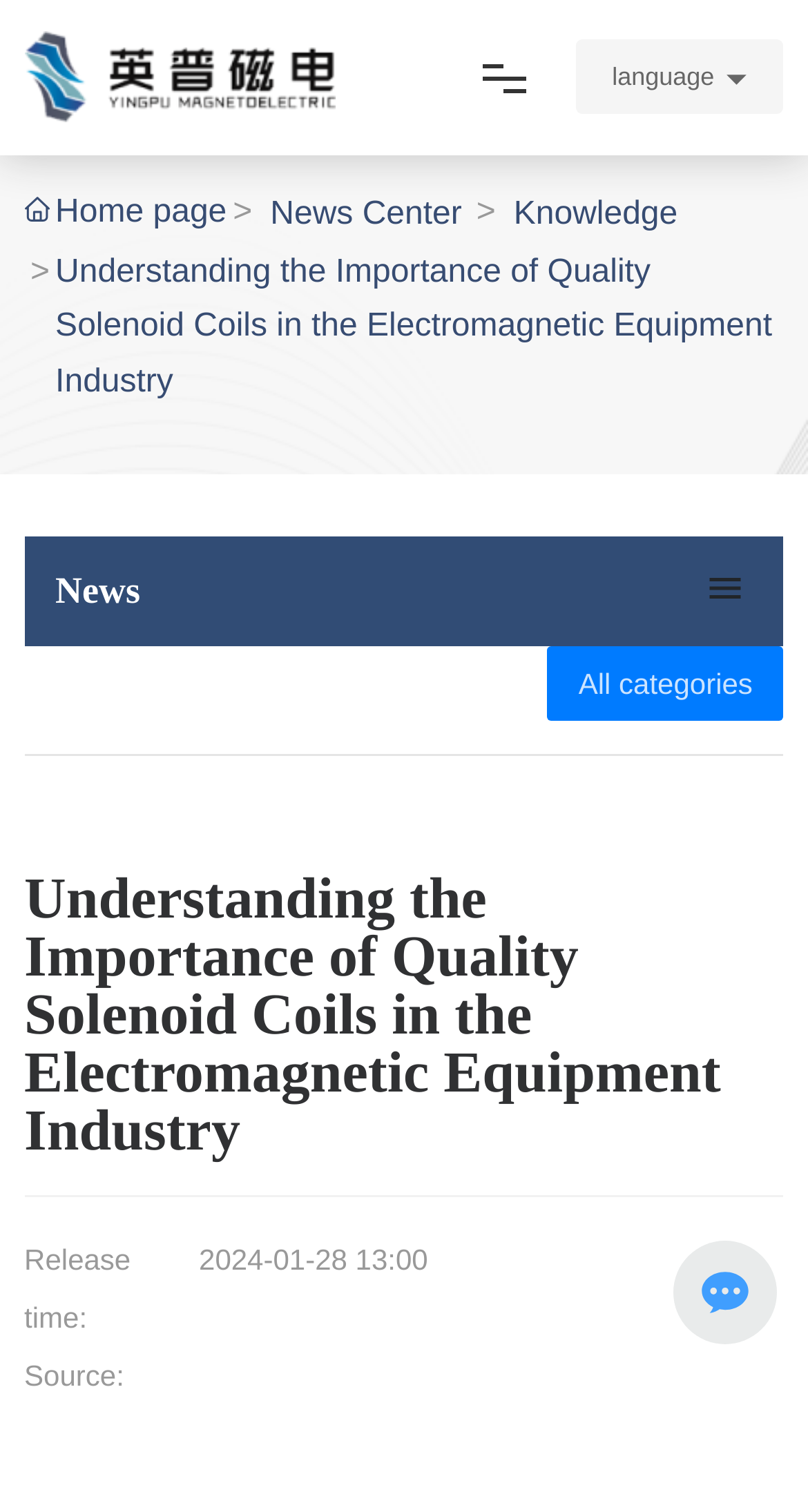What is the company name of the website?
Using the visual information from the image, give a one-word or short-phrase answer.

Changchun Yingpu Magneto-electric Technology Development Co., LTD.